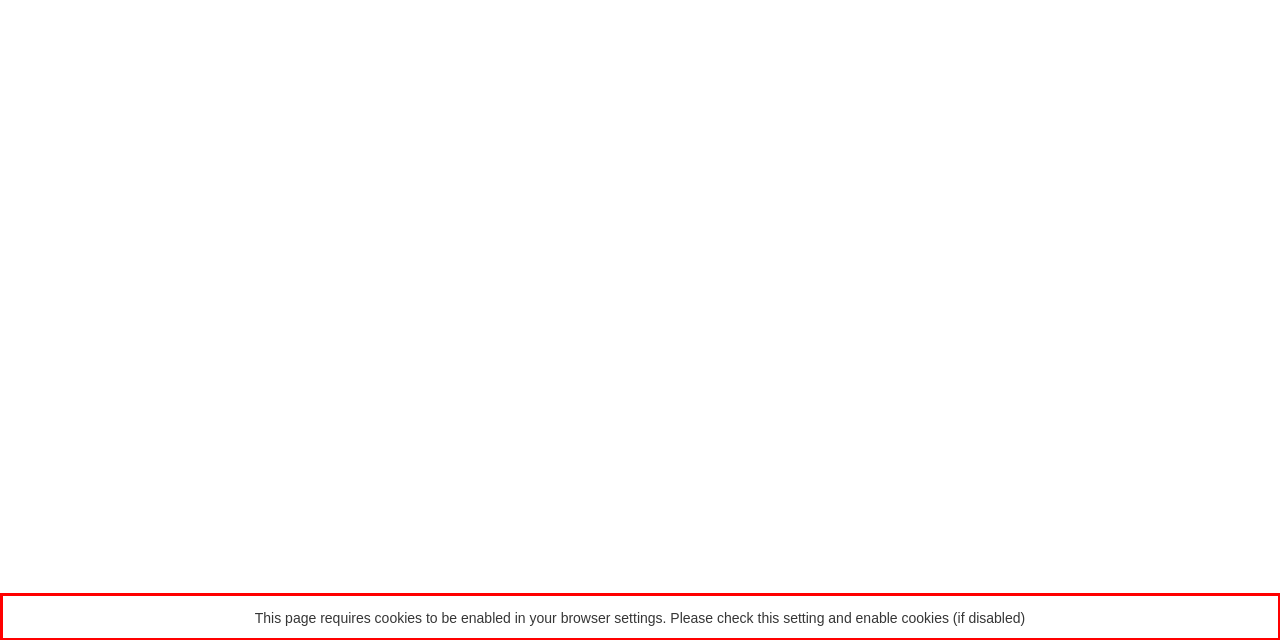Please analyze the screenshot of a webpage and extract the text content within the red bounding box using OCR.

This page requires cookies to be enabled in your browser settings. Please check this setting and enable cookies (if disabled)